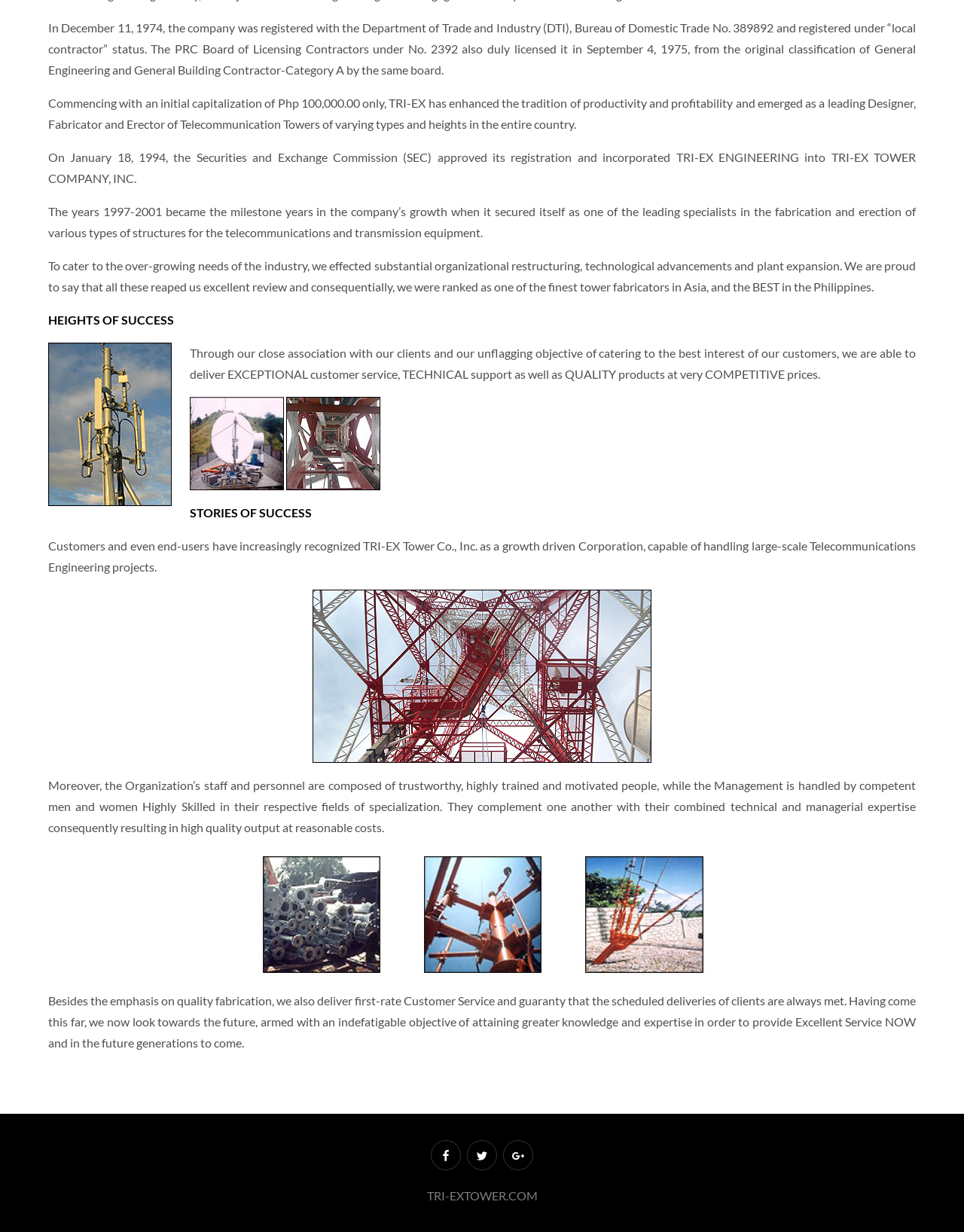What is the company's focus?
Please give a well-detailed answer to the question.

The text states, 'Customers and even end-users have increasingly recognized TRI-EX Tower Co., Inc. as a growth driven Corporation, capable of handling large-scale Telecommunications Engineering projects.'